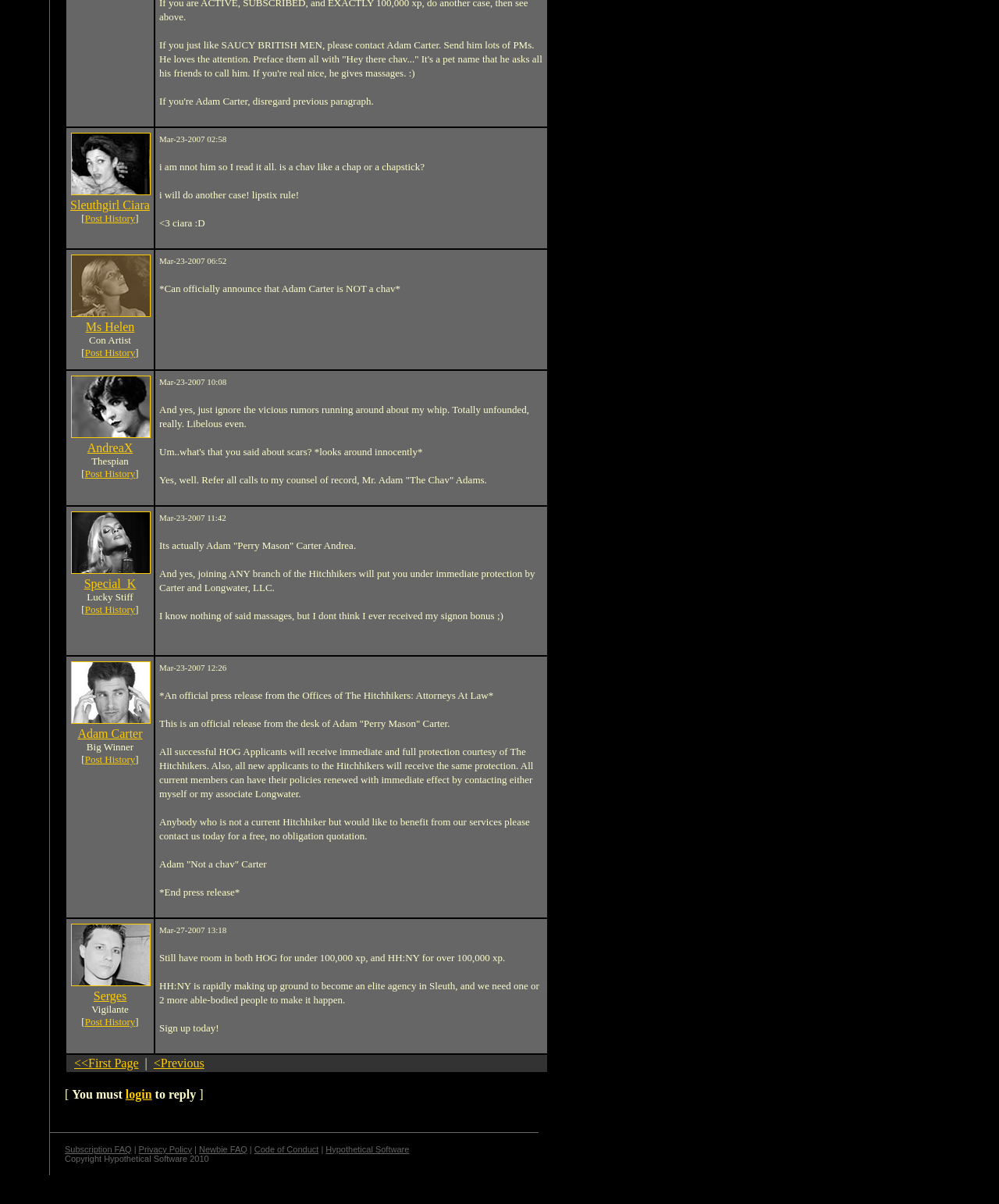Calculate the bounding box coordinates for the UI element based on the following description: "Newbie FAQ". Ensure the coordinates are four float numbers between 0 and 1, i.e., [left, top, right, bottom].

[0.199, 0.951, 0.247, 0.958]